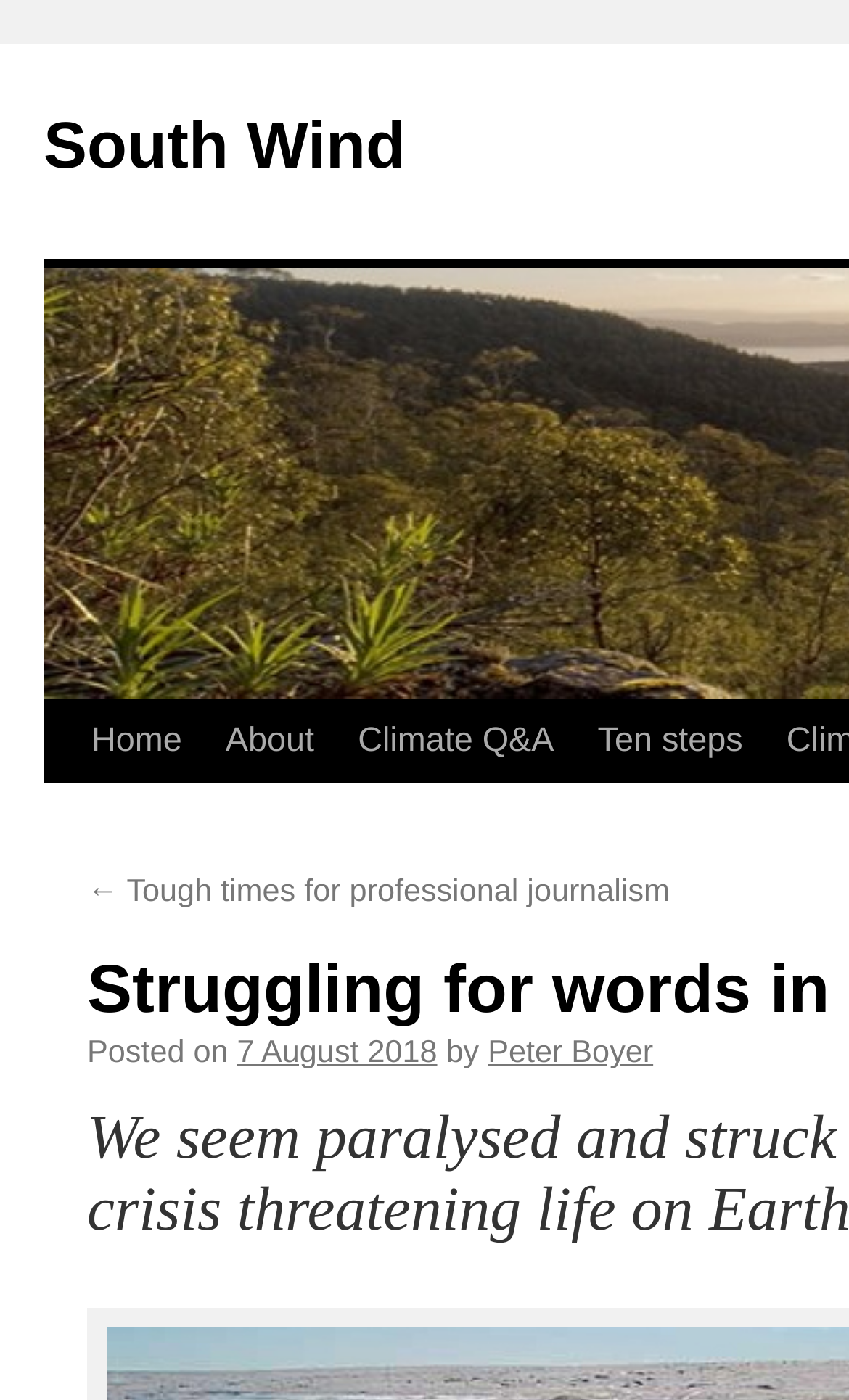Please find the bounding box coordinates of the clickable region needed to complete the following instruction: "read about the author". The bounding box coordinates must consist of four float numbers between 0 and 1, i.e., [left, top, right, bottom].

[0.574, 0.74, 0.769, 0.765]